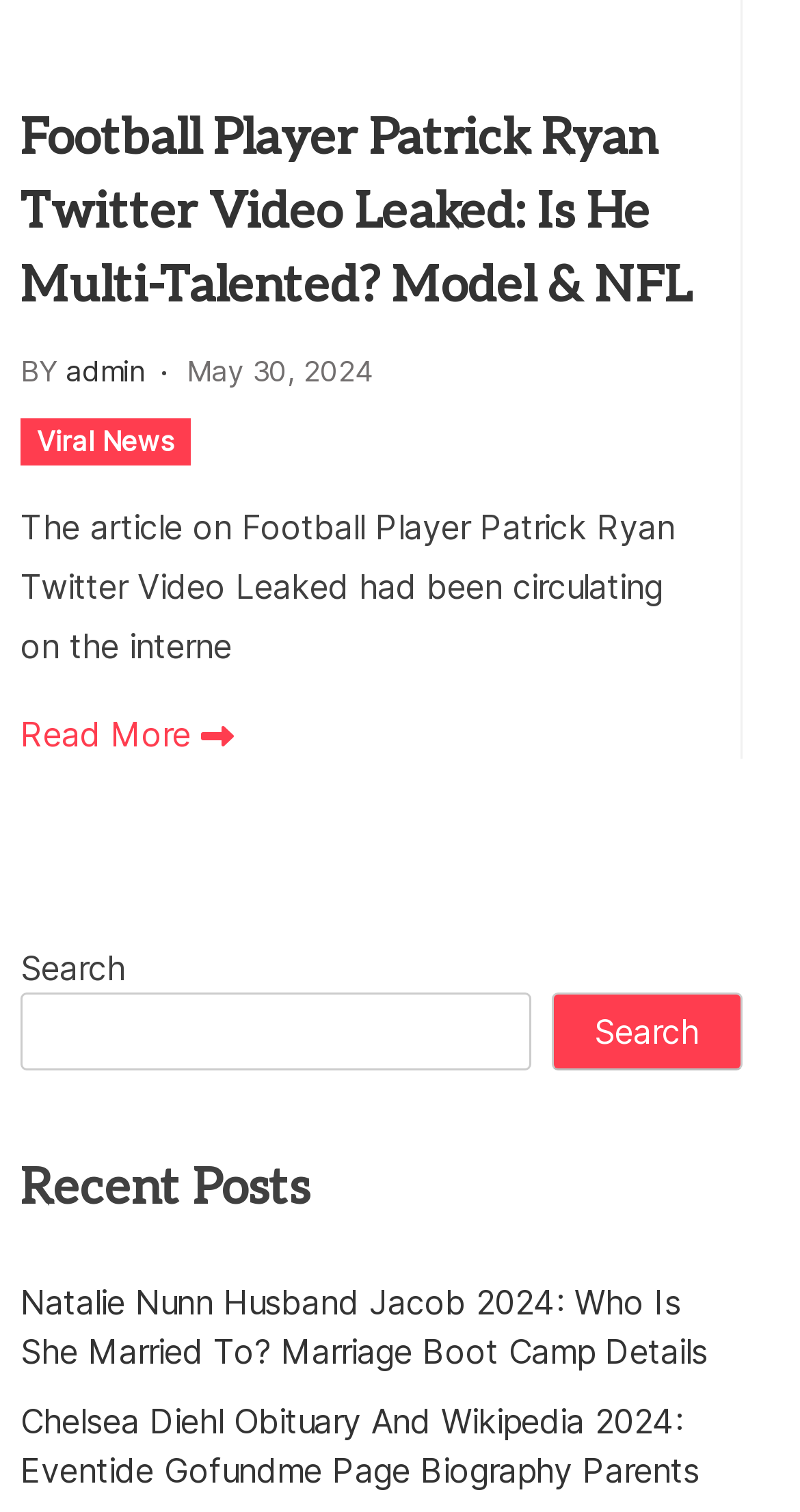What is the category of the article?
Could you please answer the question thoroughly and with as much detail as possible?

The link with the text 'Viral News' is present in the article, which suggests that the article belongs to the 'Viral News' category.